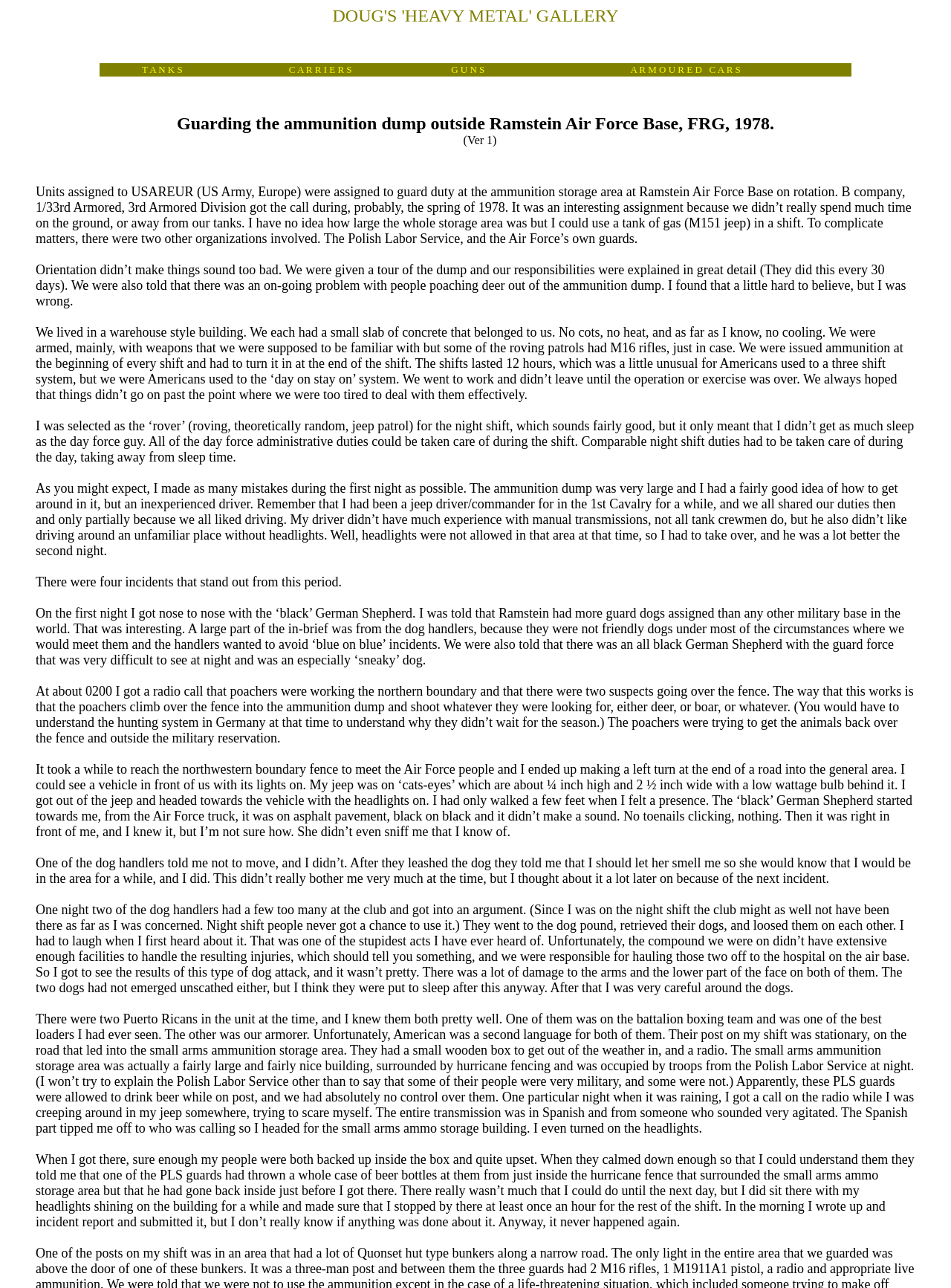What is the purpose of the warehouse style building?
Please use the image to deliver a detailed and complete answer.

According to the text, 'We lived in a warehouse style building. We each had a small slab of concrete that belonged to us.' This suggests that the building was used as living quarters for the individuals mentioned in the text.